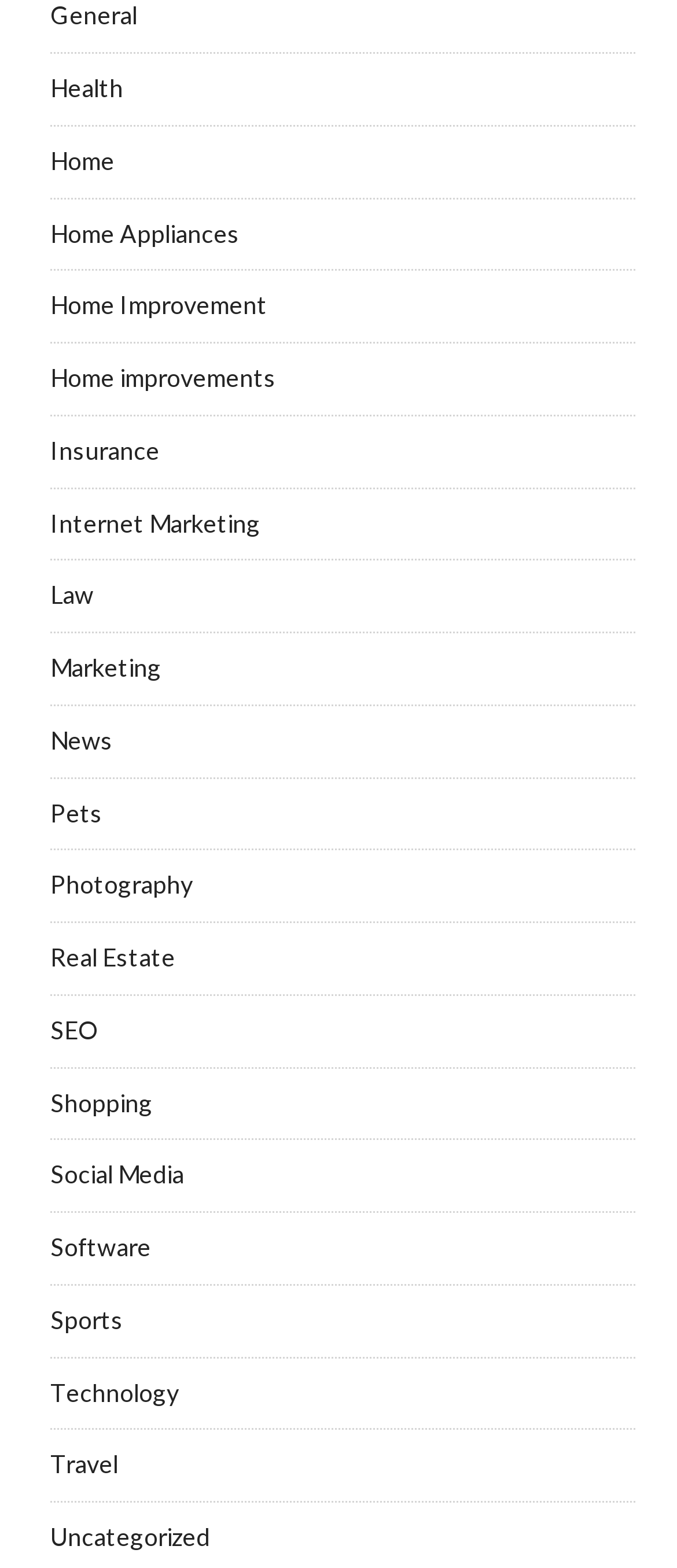Could you please study the image and provide a detailed answer to the question:
What is the first category?

I looked at the topmost link on the webpage, and it says 'General', which is the first category.